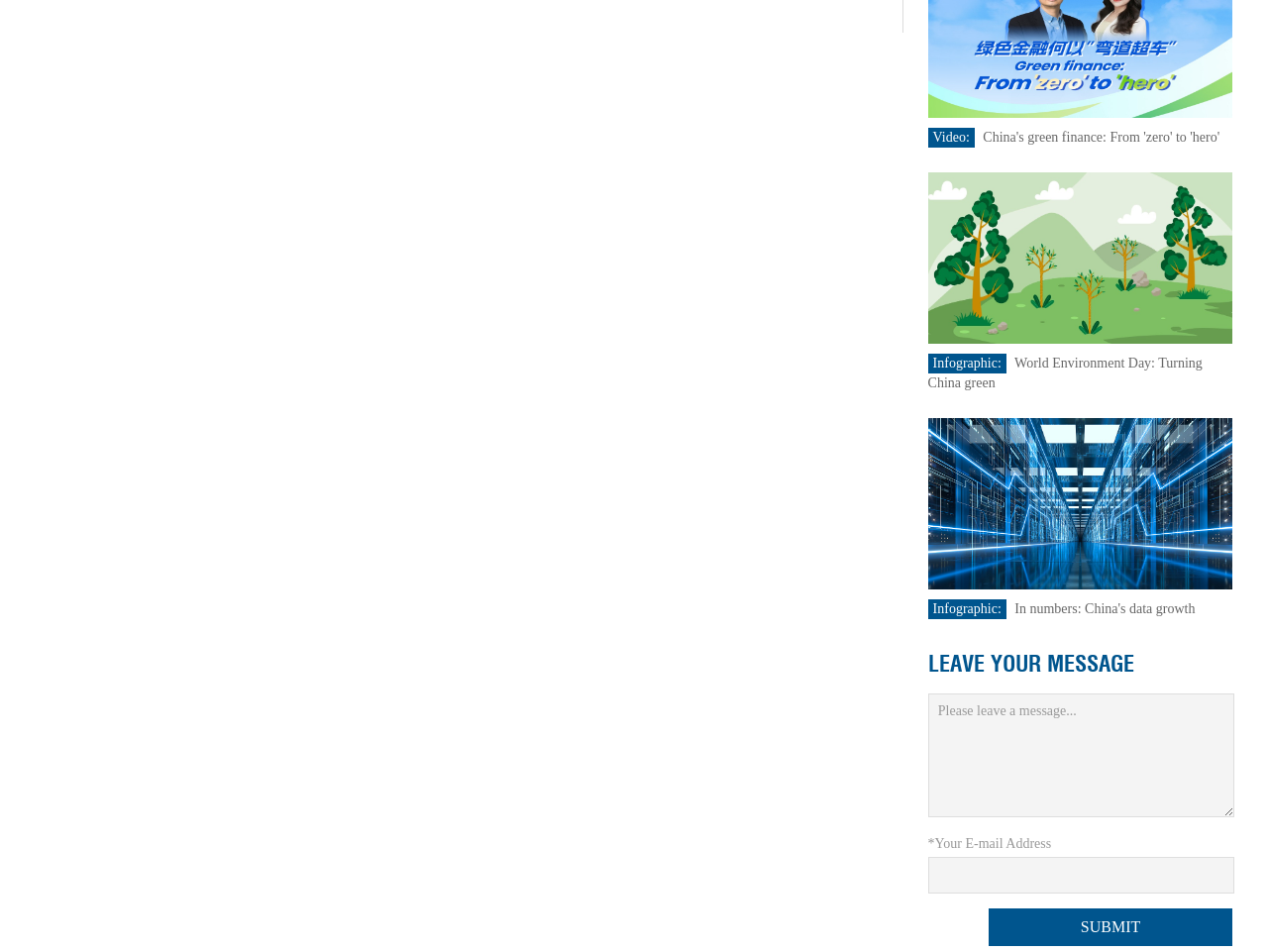Give a short answer using one word or phrase for the question:
How many infographics are mentioned on the webpage?

2